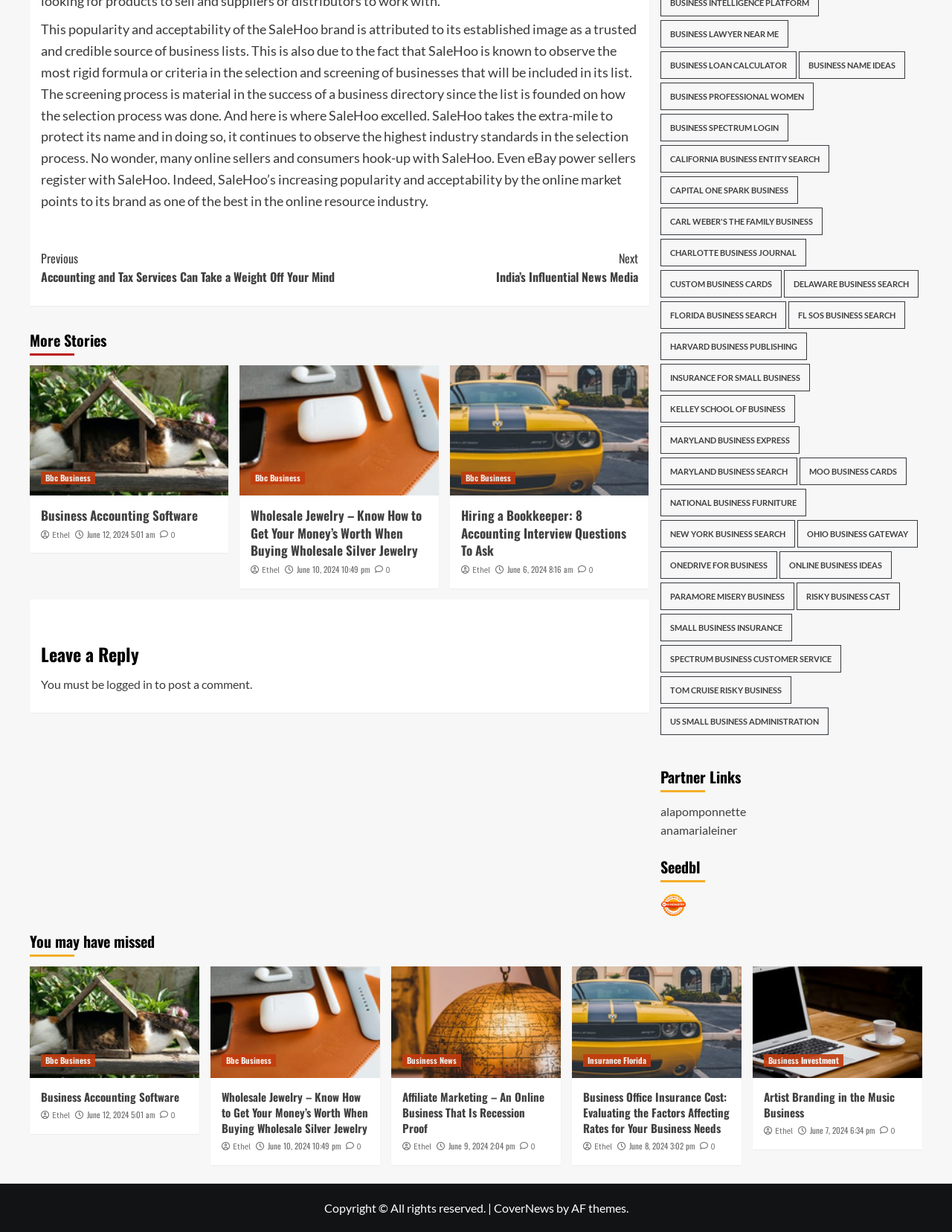Bounding box coordinates must be specified in the format (top-left x, top-left y, bottom-right x, bottom-right y). All values should be floating point numbers between 0 and 1. What are the bounding box coordinates of the UI element described as: CoverNews

[0.518, 0.975, 0.582, 0.986]